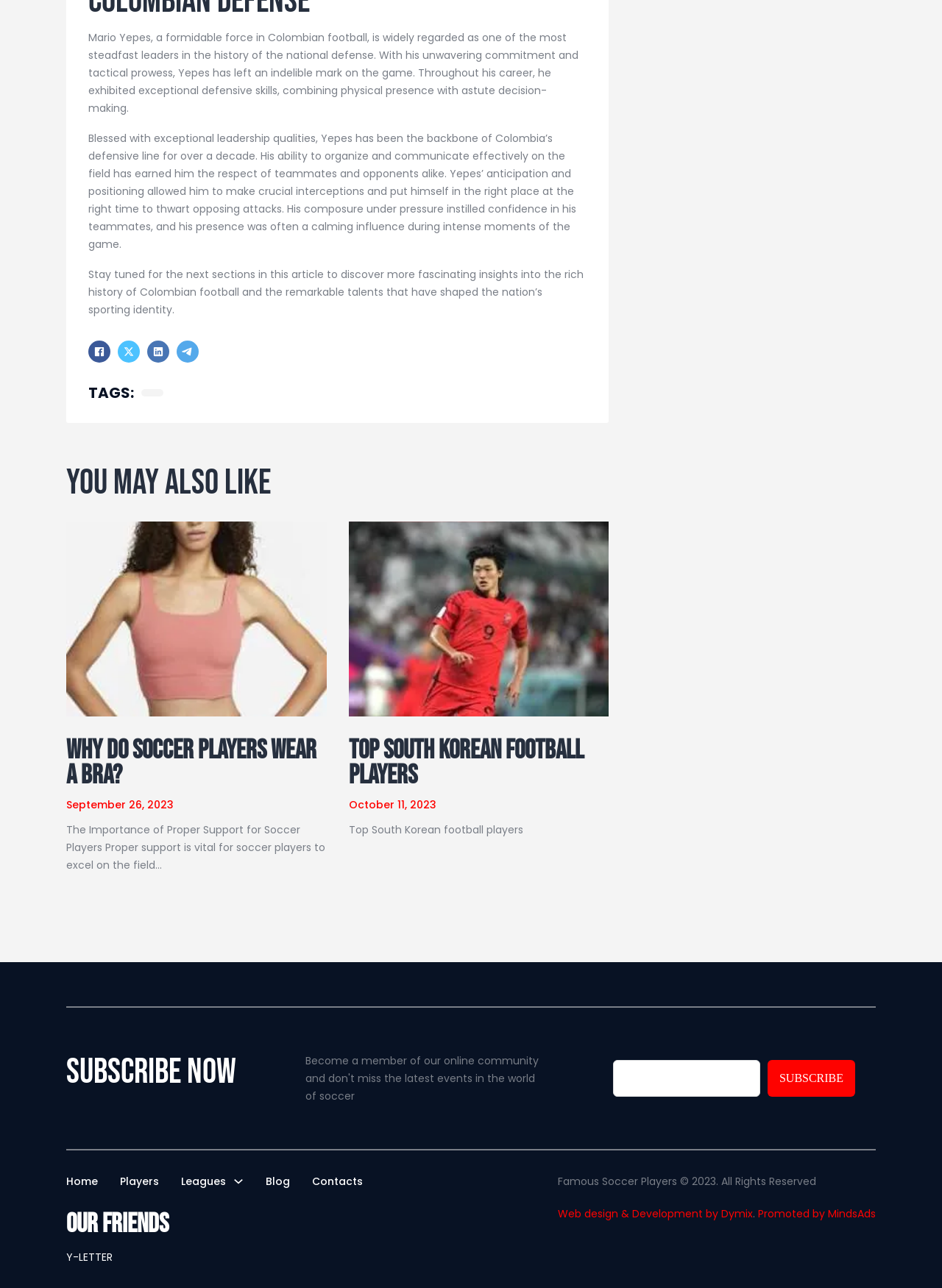Please find the bounding box coordinates in the format (top-left x, top-left y, bottom-right x, bottom-right y) for the given element description. Ensure the coordinates are floating point numbers between 0 and 1. Description: Top South Korean football players

[0.37, 0.57, 0.619, 0.614]